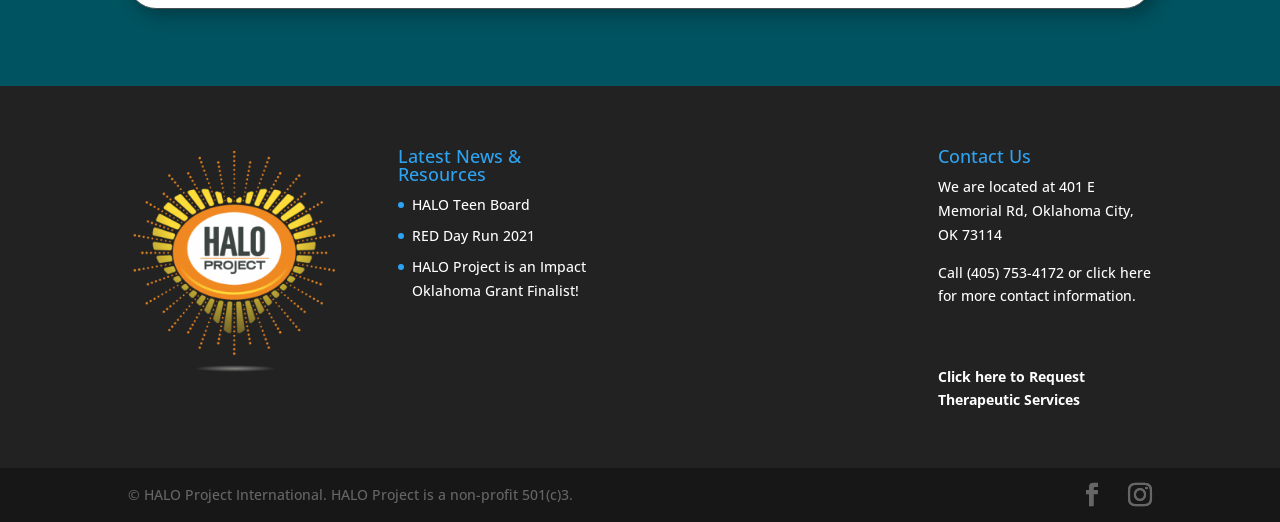Given the webpage screenshot and the description, determine the bounding box coordinates (top-left x, top-left y, bottom-right x, bottom-right y) that define the location of the UI element matching this description: HALO Teen Board

[0.322, 0.374, 0.414, 0.41]